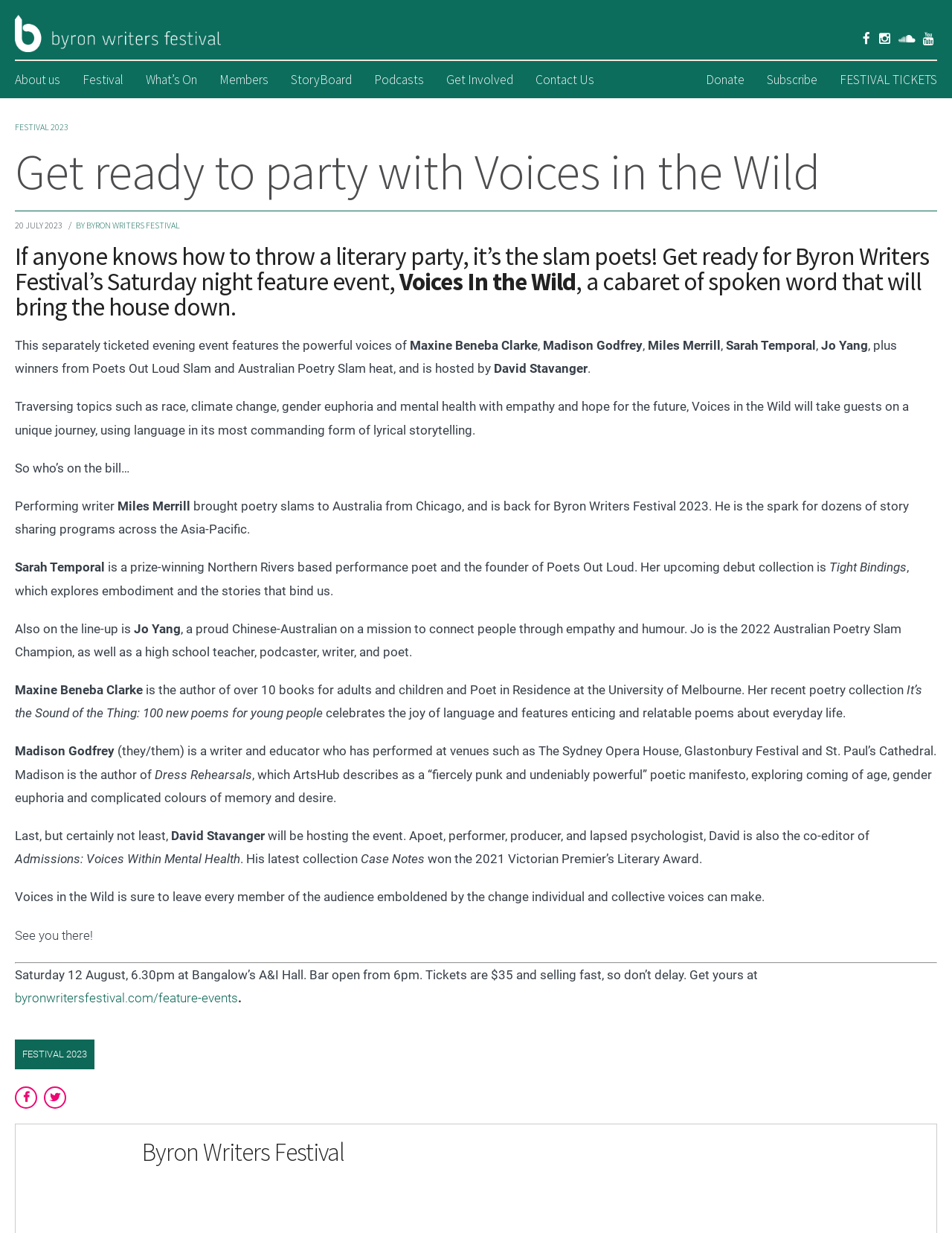Please specify the bounding box coordinates of the element that should be clicked to execute the given instruction: 'Check out What’s On'. Ensure the coordinates are four float numbers between 0 and 1, expressed as [left, top, right, bottom].

[0.138, 0.081, 0.309, 0.112]